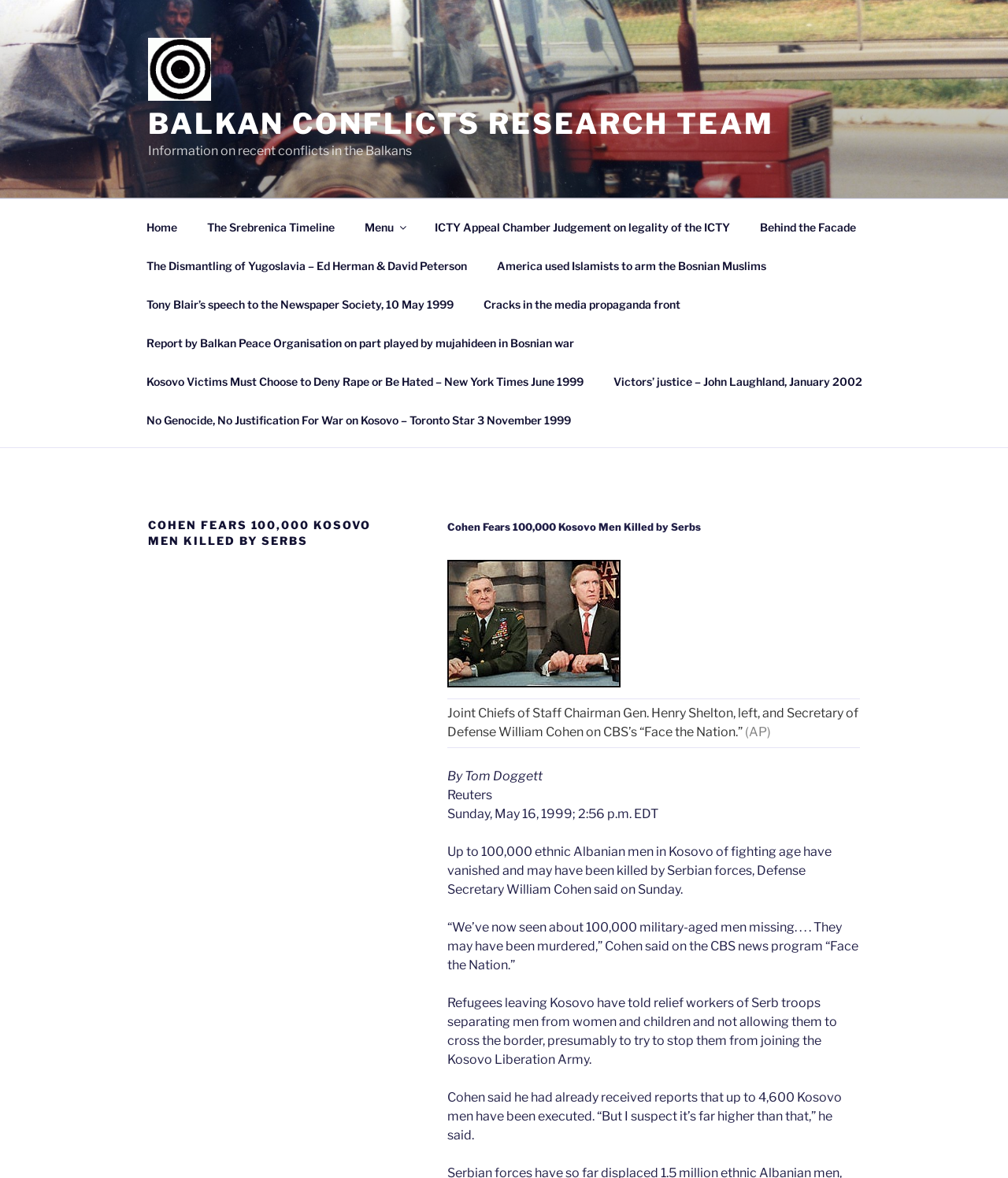Based on the image, please elaborate on the answer to the following question:
What is the topic of the article?

I inferred the topic by reading the heading 'COHEN FEARS 100,000 KOSOVO MEN KILLED BY SERBS' and the surrounding text, which discusses the Kosovo conflict and the statements of Defense Secretary William Cohen.